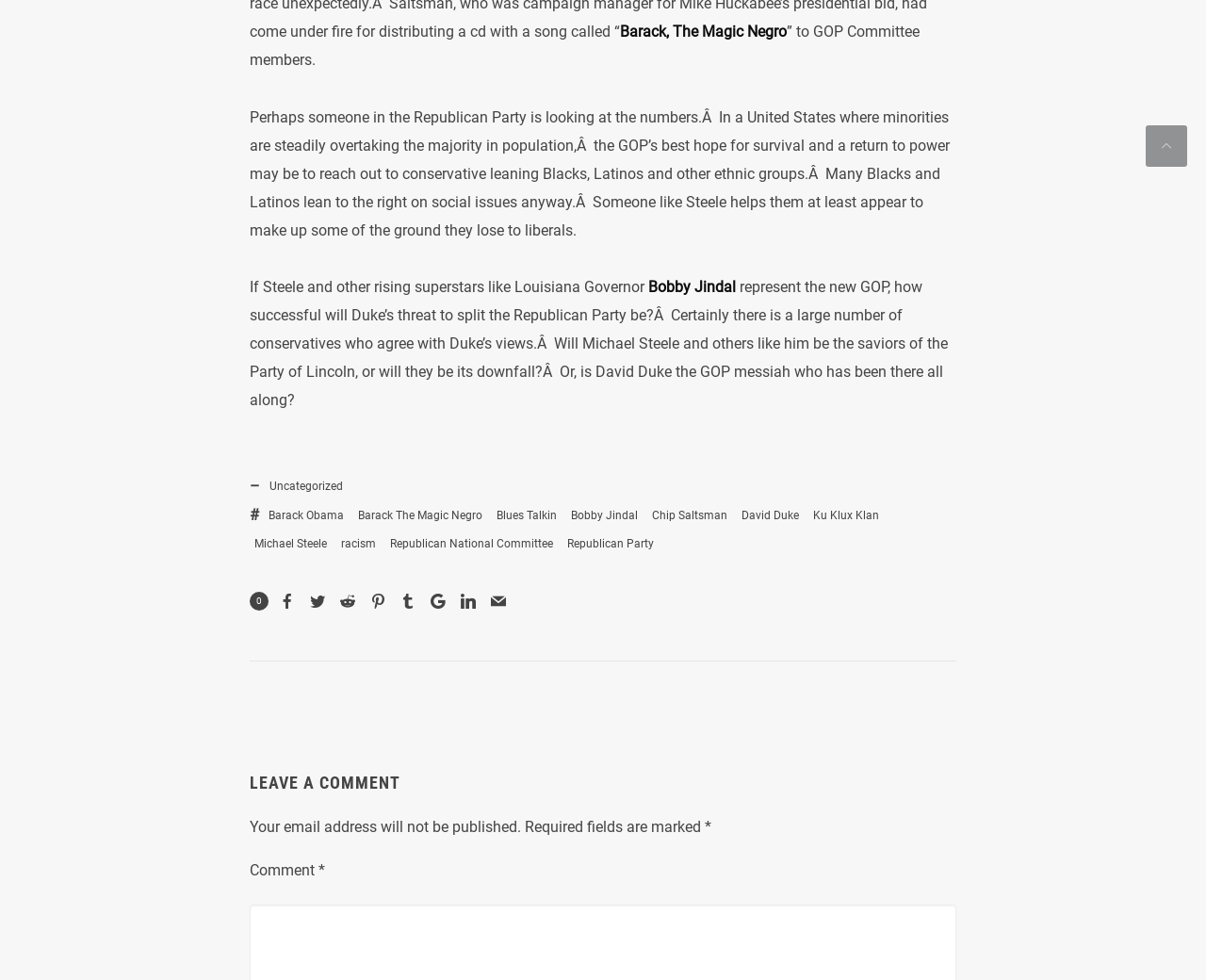Show me the bounding box coordinates of the clickable region to achieve the task as per the instruction: "Read the article about Barack, The Magic Negro".

[0.514, 0.023, 0.652, 0.042]